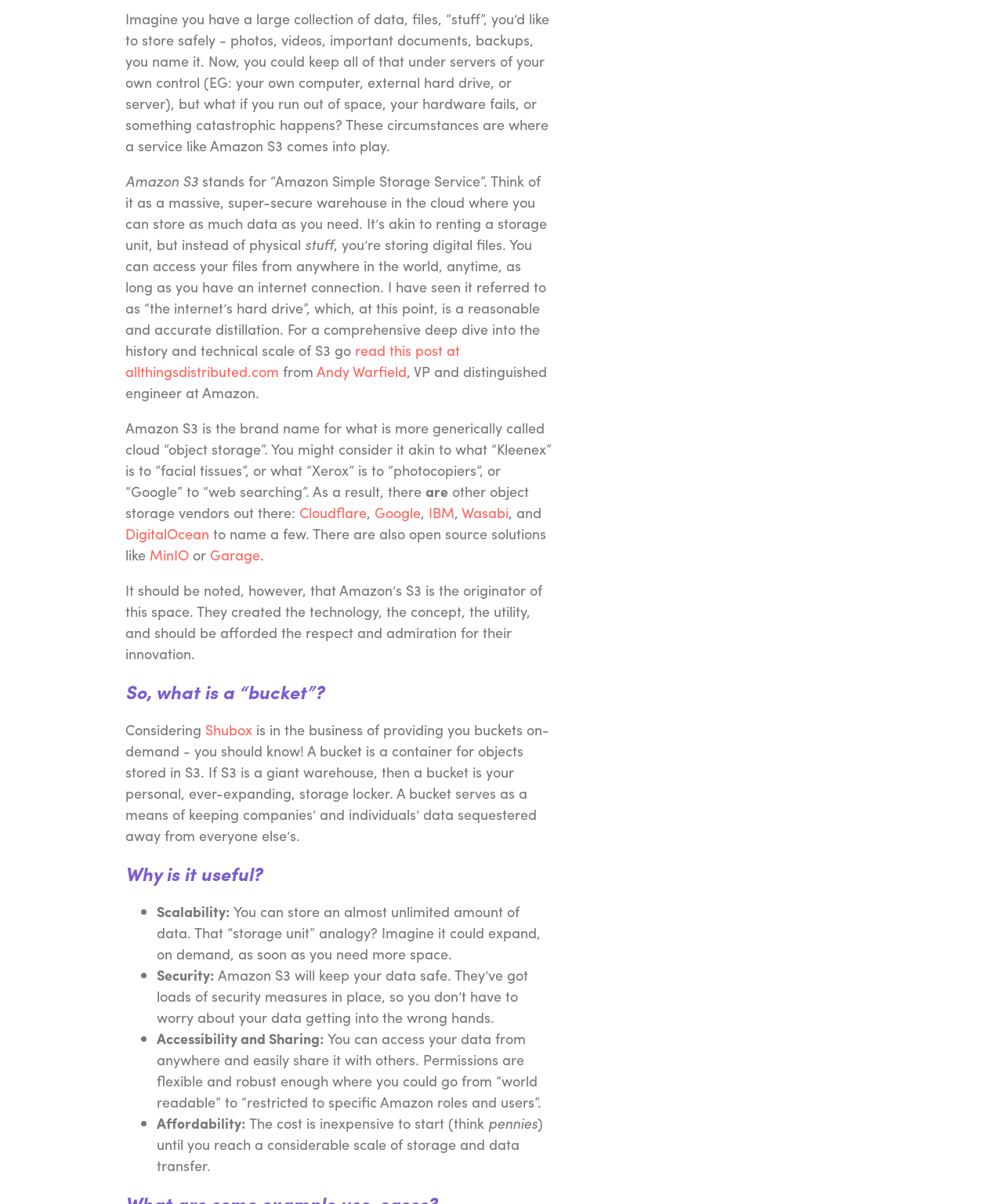Using the description: "About Us", determine the UI element's bounding box coordinates. Ensure the coordinates are in the format of four float numbers between 0 and 1, i.e., [left, top, right, bottom].

None